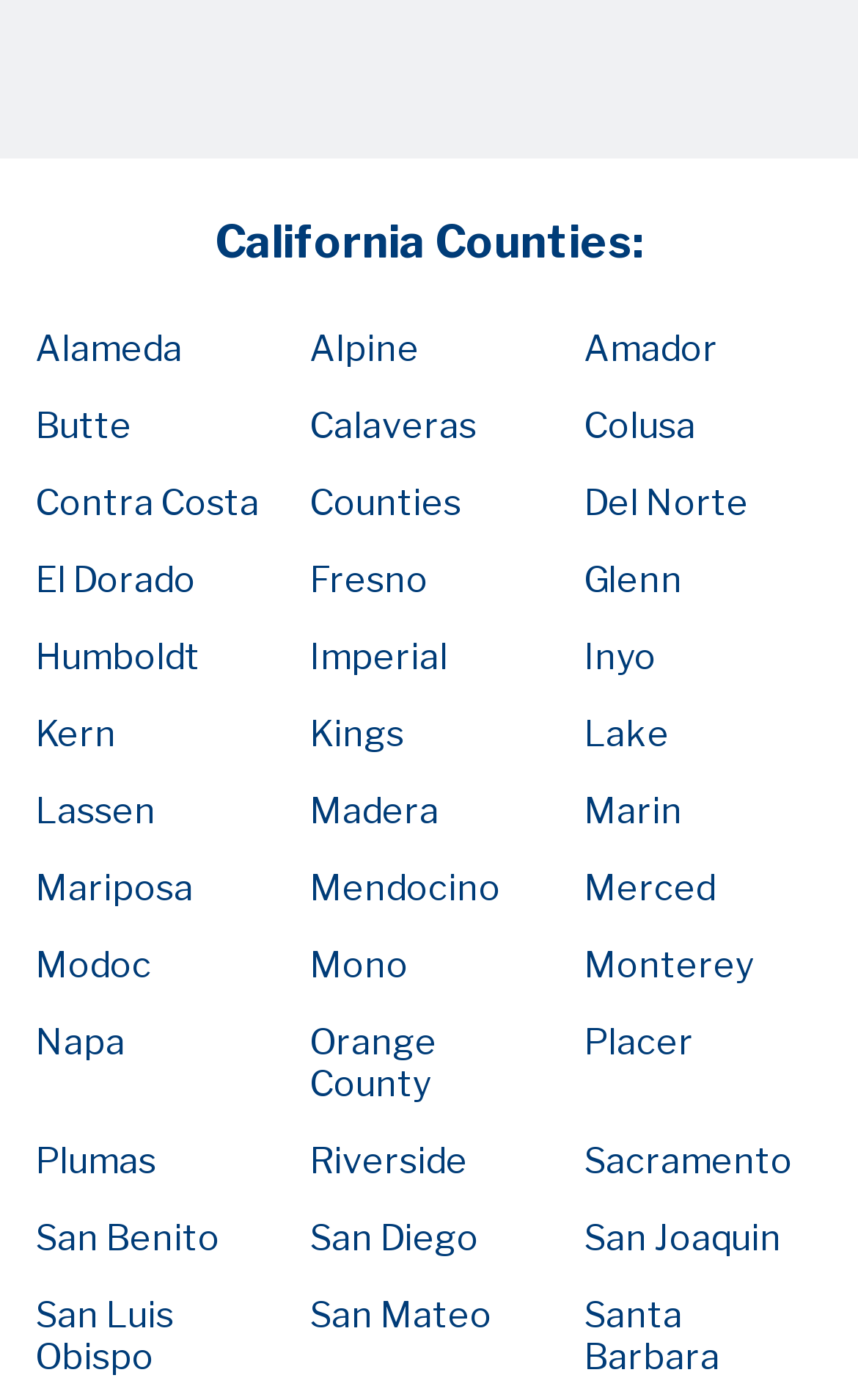How many counties are listed on the webpage?
Look at the screenshot and respond with a single word or phrase.

58